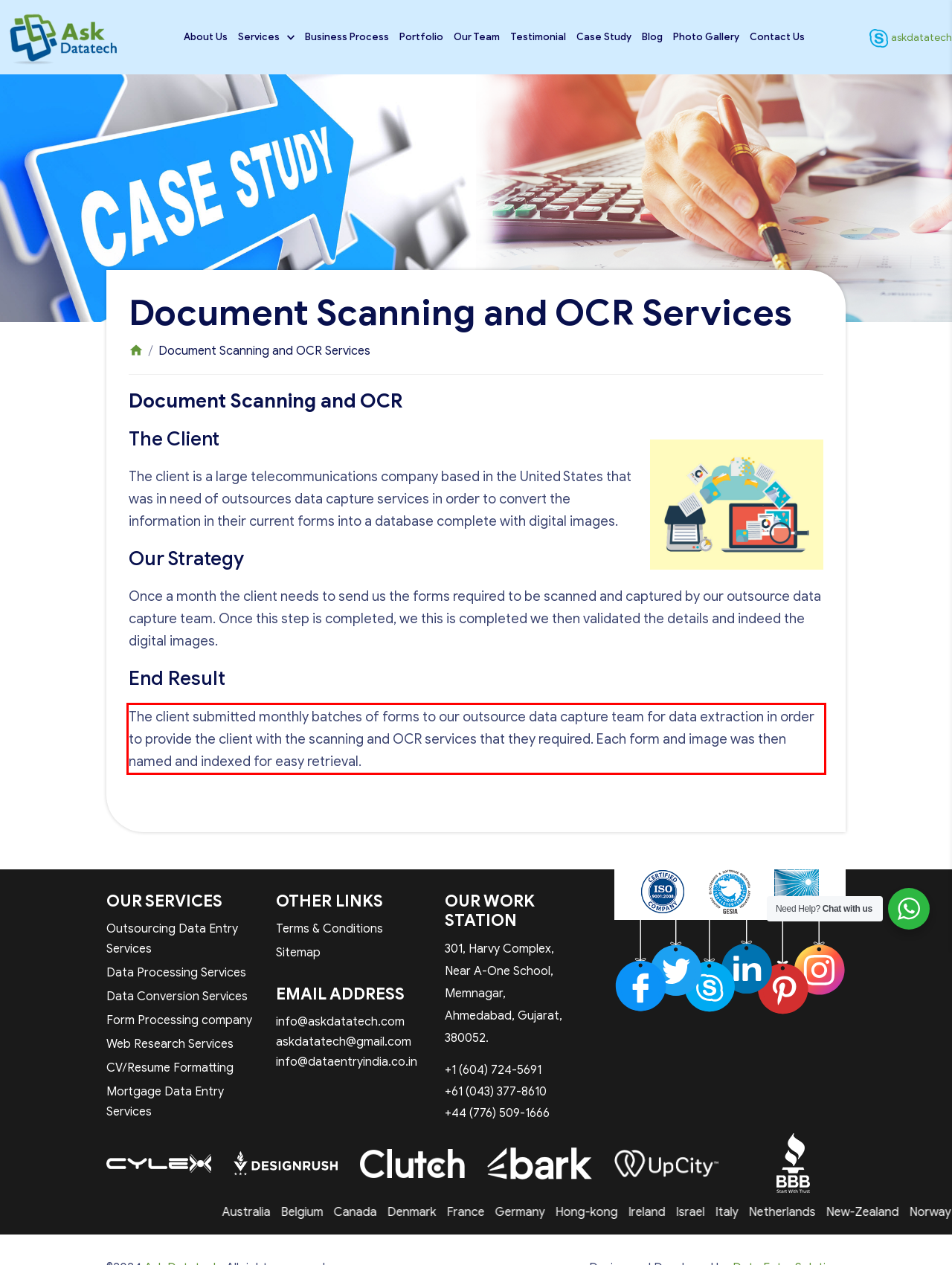You are provided with a screenshot of a webpage that includes a red bounding box. Extract and generate the text content found within the red bounding box.

The client submitted monthly batches of forms to our outsource data capture team for data extraction in order to provide the client with the scanning and OCR services that they required. Each form and image was then named and indexed for easy retrieval.